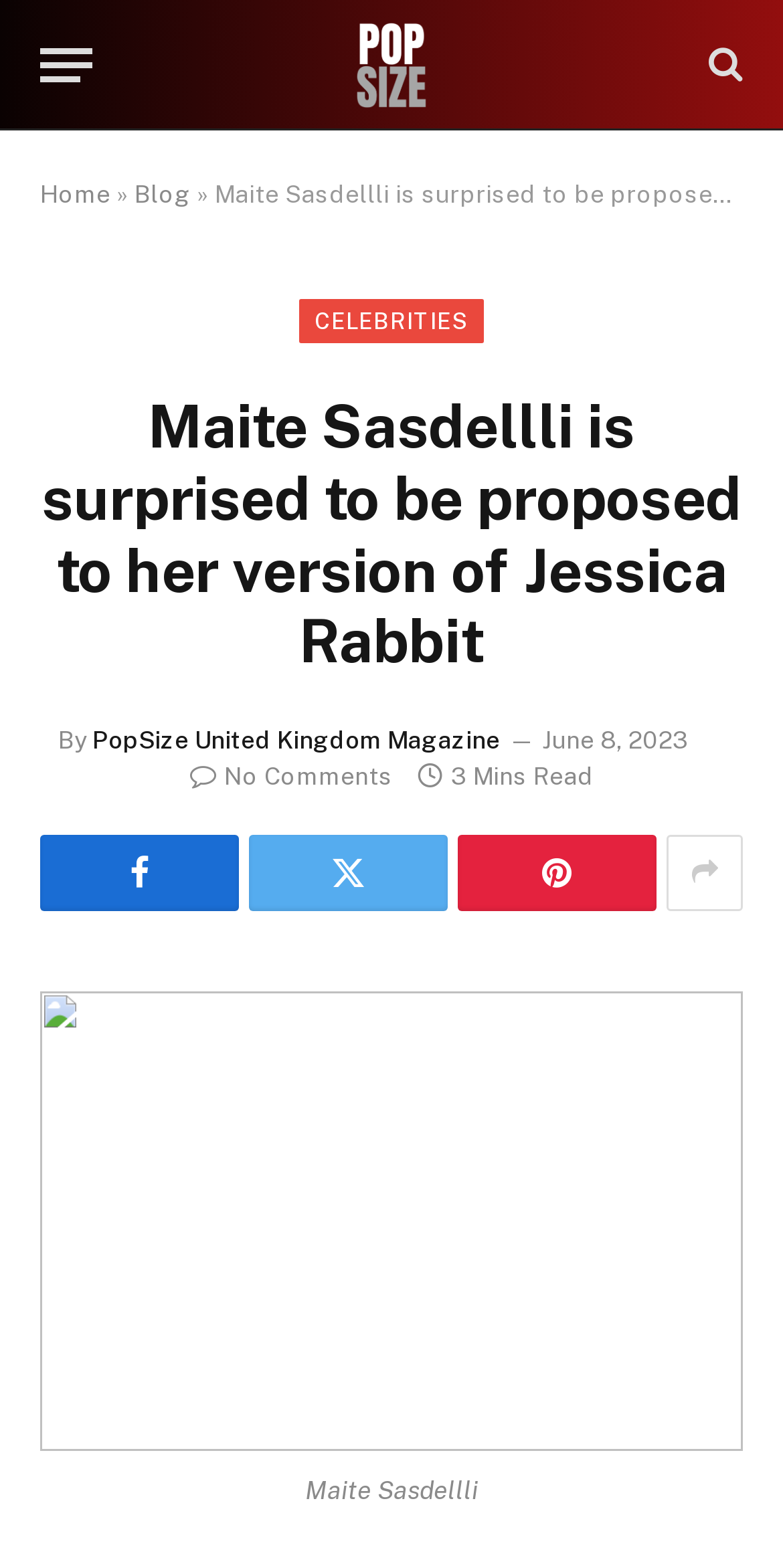How many comments does the article have?
Give a one-word or short phrase answer based on the image.

No Comments